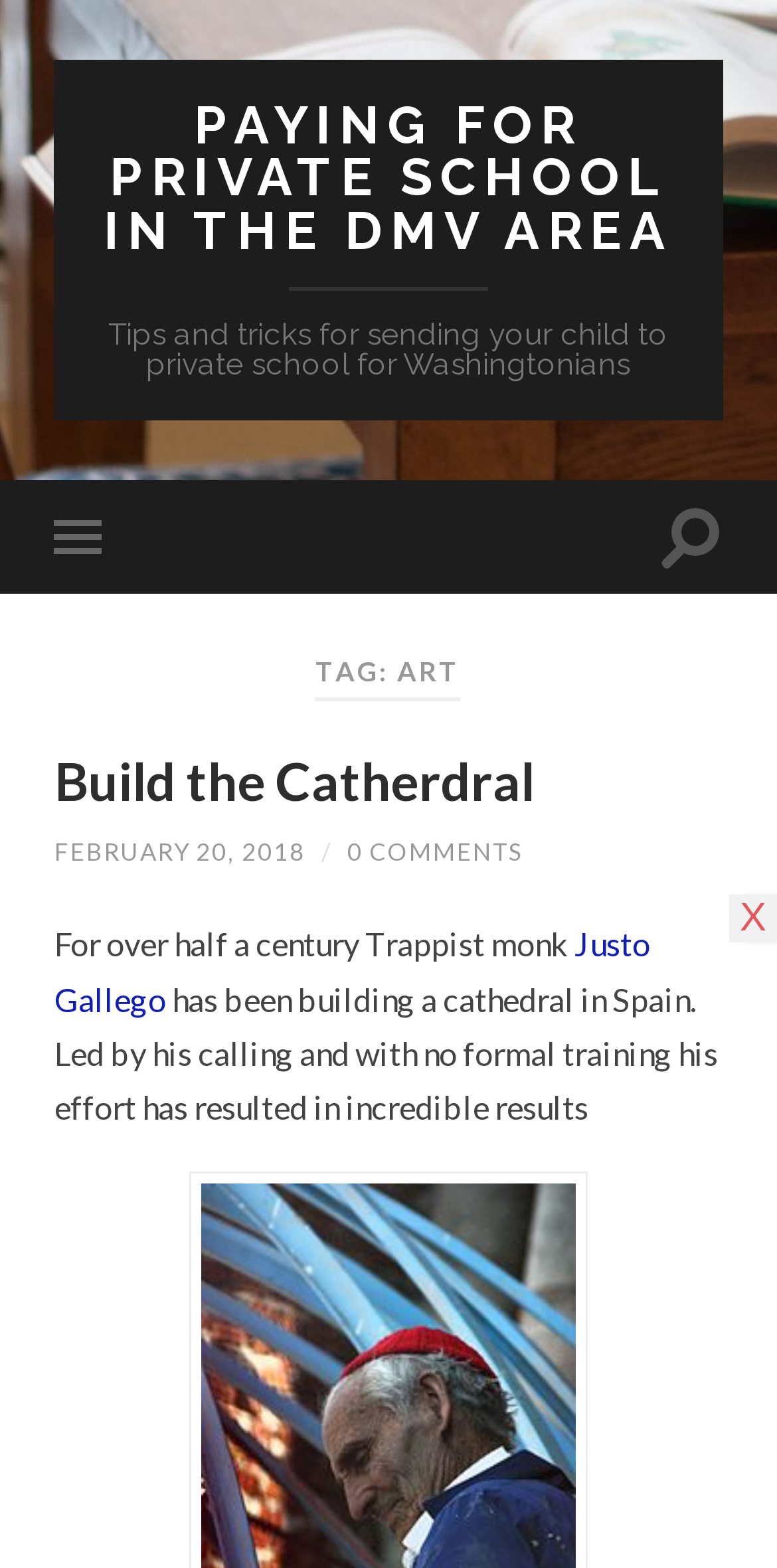Answer the question in one word or a short phrase:
What is the name of the cathedral being built?

Not specified